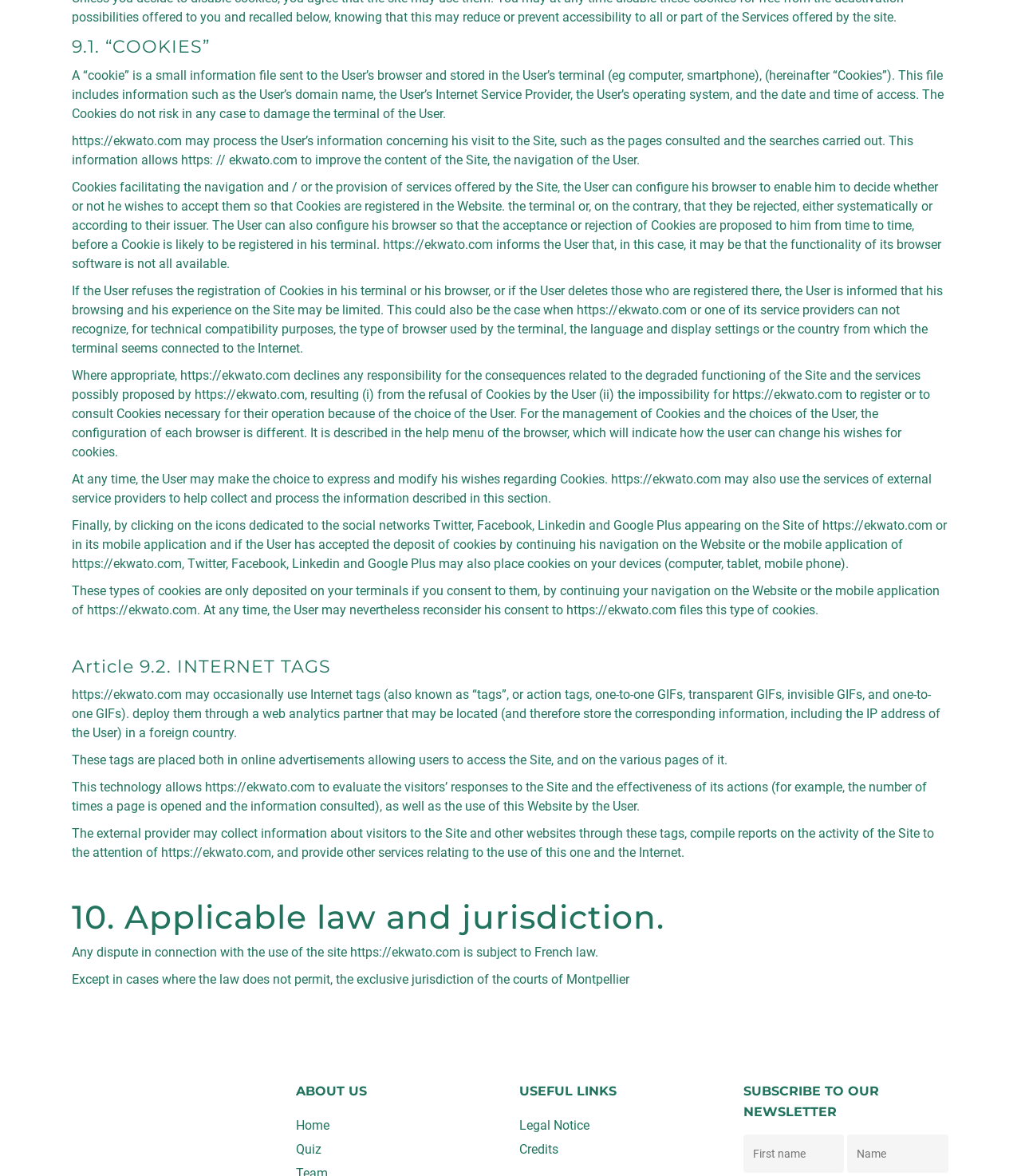How can users subscribe to the newsletter on this website?
Identify the answer in the screenshot and reply with a single word or phrase.

By filling out a form